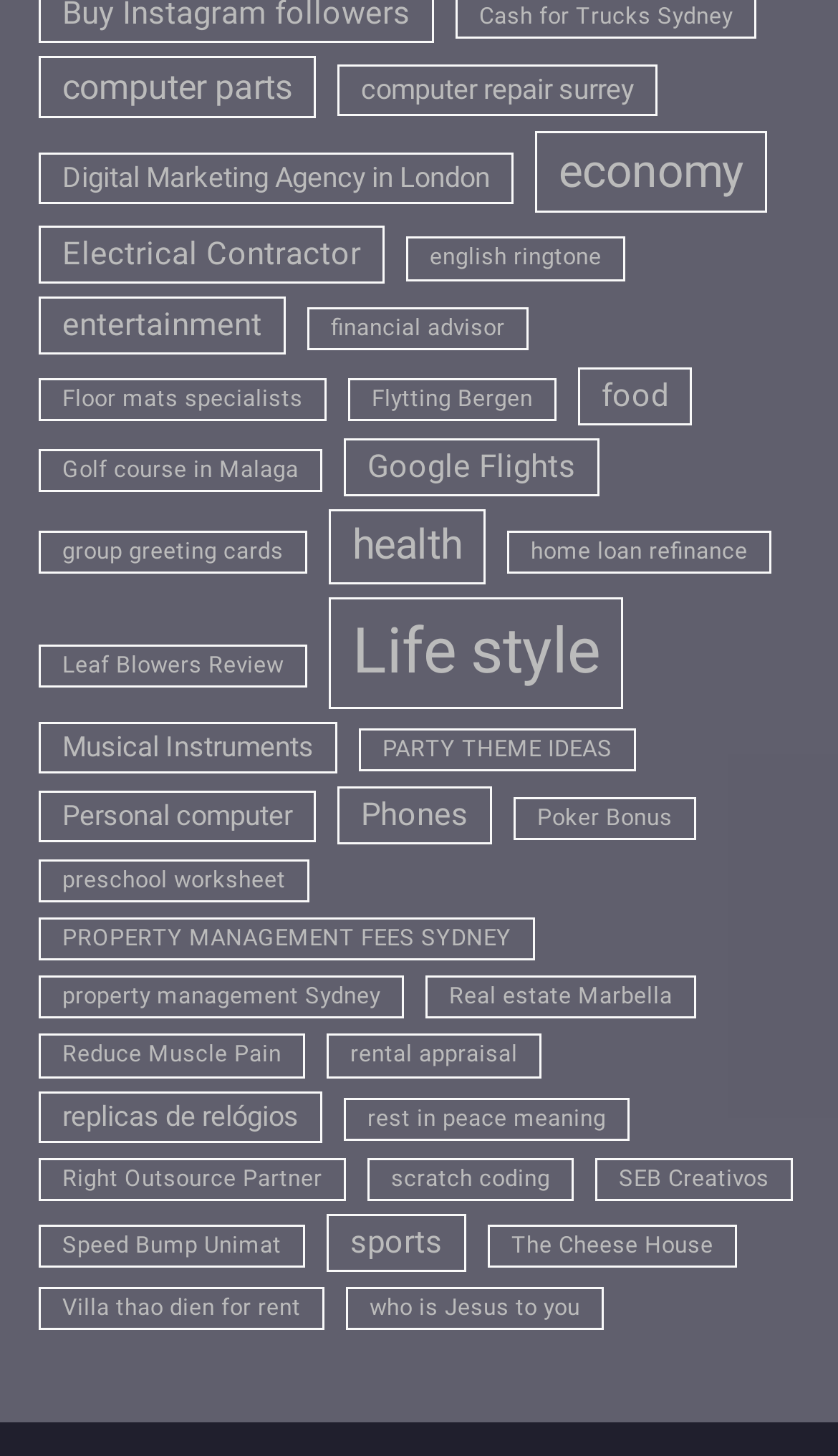Please give the bounding box coordinates of the area that should be clicked to fulfill the following instruction: "Check out entertainment". The coordinates should be in the format of four float numbers from 0 to 1, i.e., [left, top, right, bottom].

[0.046, 0.204, 0.341, 0.244]